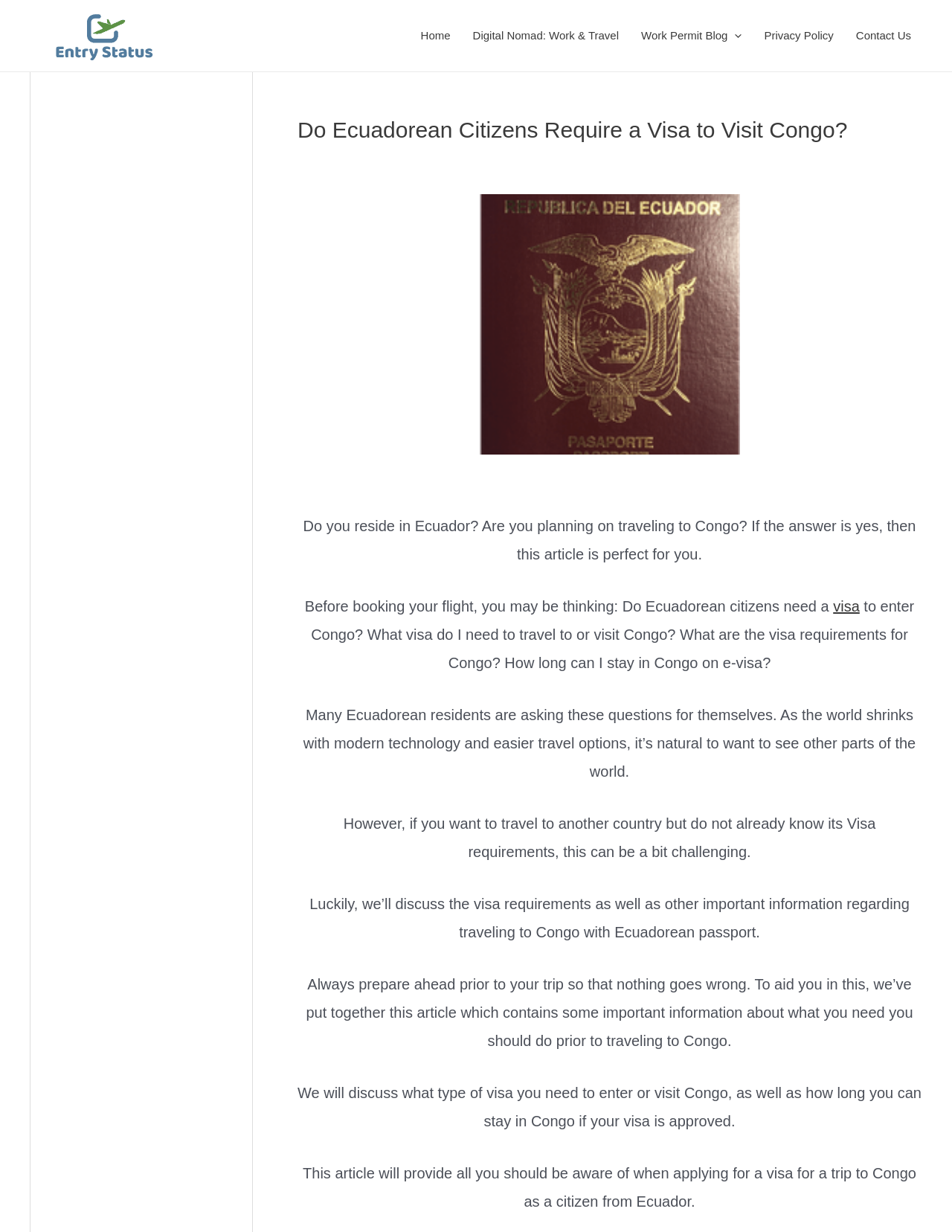Provide a one-word or short-phrase answer to the question:
What is the purpose of the article?

To provide visa information